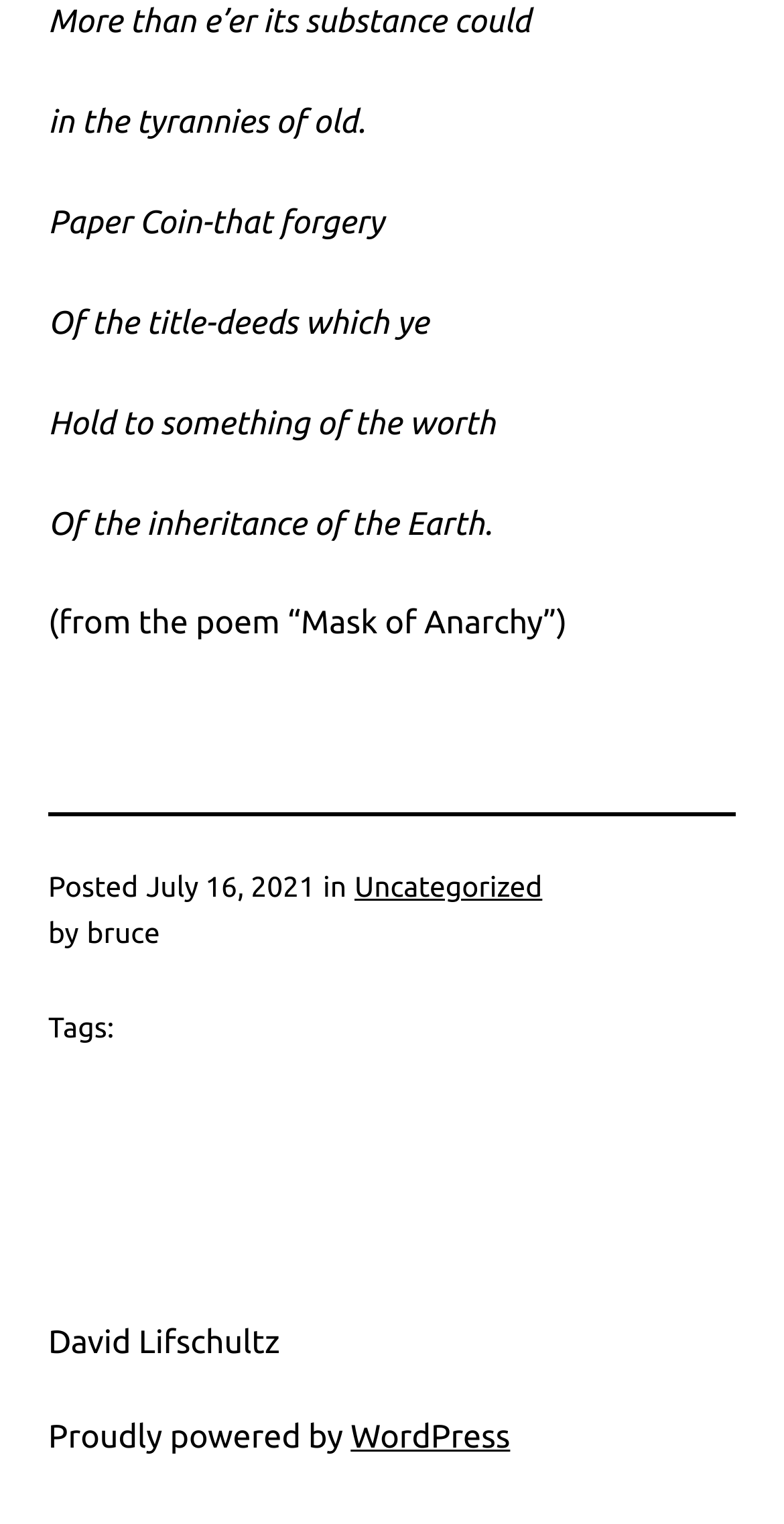Use the information in the screenshot to answer the question comprehensively: What is the date of the post?

The date of the post is mentioned in the text 'July 16, 2021' which is located next to the 'Posted' text.